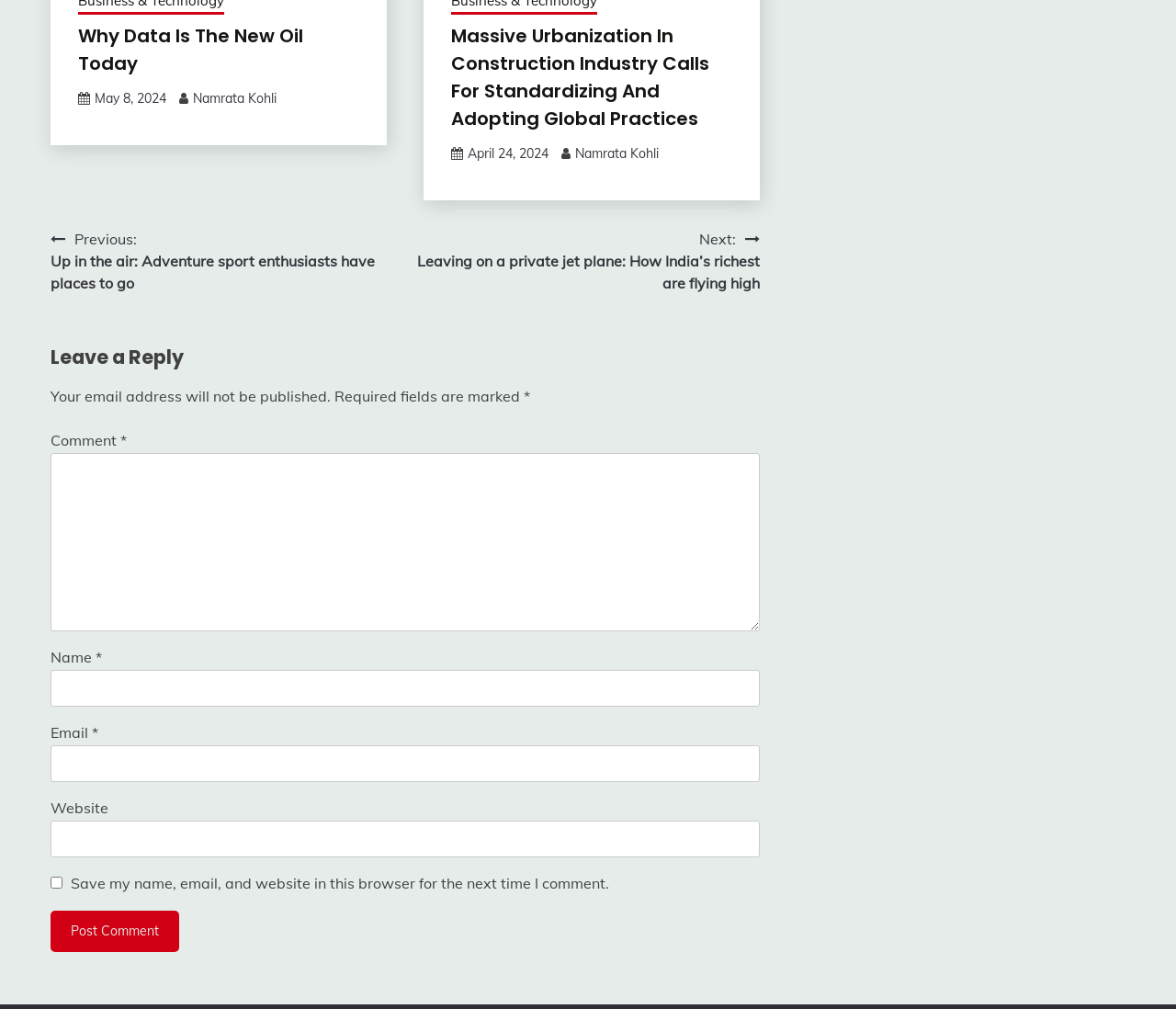Locate the bounding box coordinates of the element that should be clicked to fulfill the instruction: "Click on the 'Previous: Up in the air: Adventure sport enthusiasts have places to go' link".

[0.043, 0.226, 0.344, 0.291]